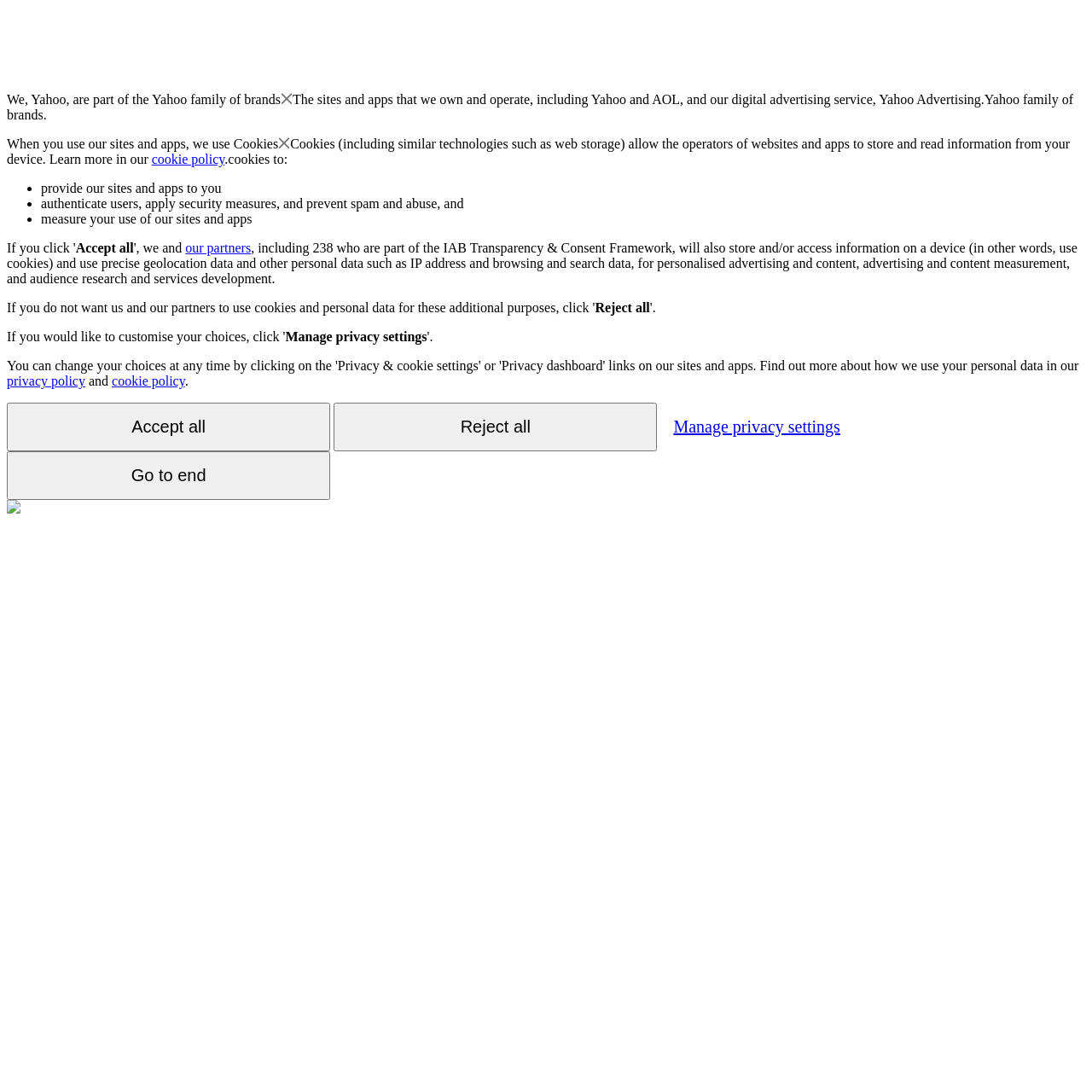Locate the bounding box coordinates of the area that needs to be clicked to fulfill the following instruction: "Click the 'Manage privacy settings' button". The coordinates should be in the format of four float numbers between 0 and 1, namely [left, top, right, bottom].

[0.261, 0.302, 0.391, 0.315]